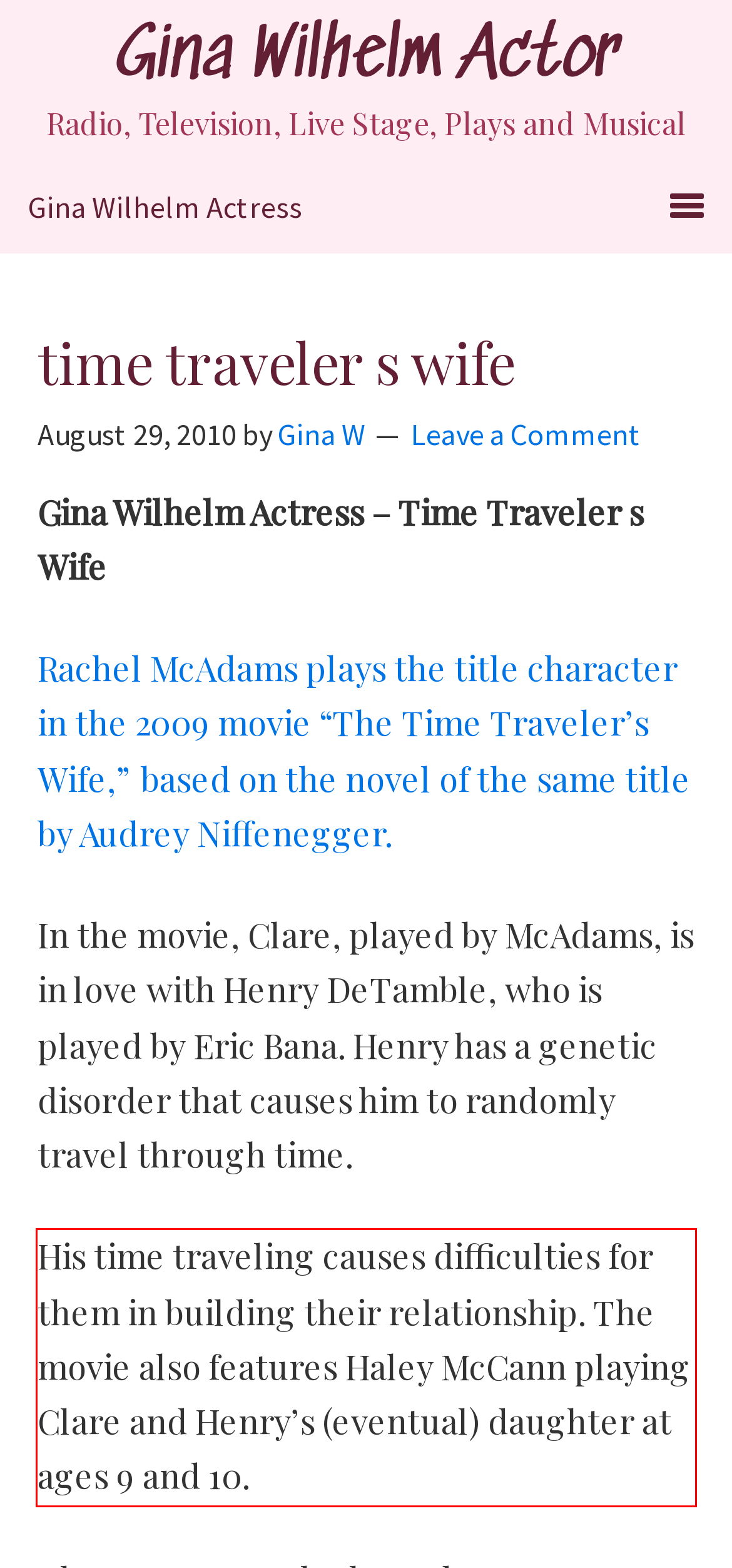You are provided with a webpage screenshot that includes a red rectangle bounding box. Extract the text content from within the bounding box using OCR.

His time traveling causes difficulties for them in building their relationship. The movie also features Haley McCann playing Clare and Henry’s (eventual) daughter at ages 9 and 10.